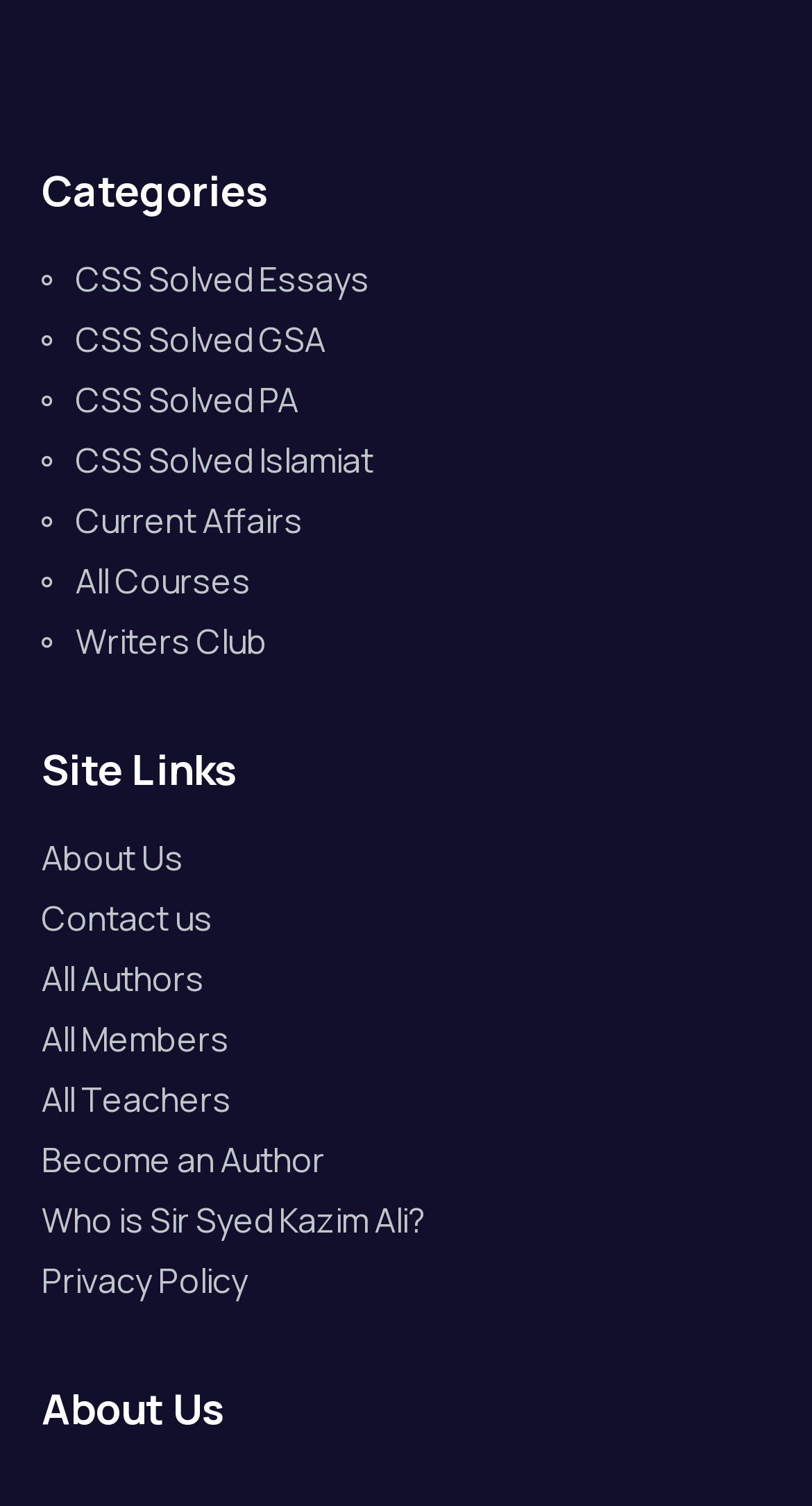What is the first category listed? Based on the image, give a response in one word or a short phrase.

CSS Solved Essays